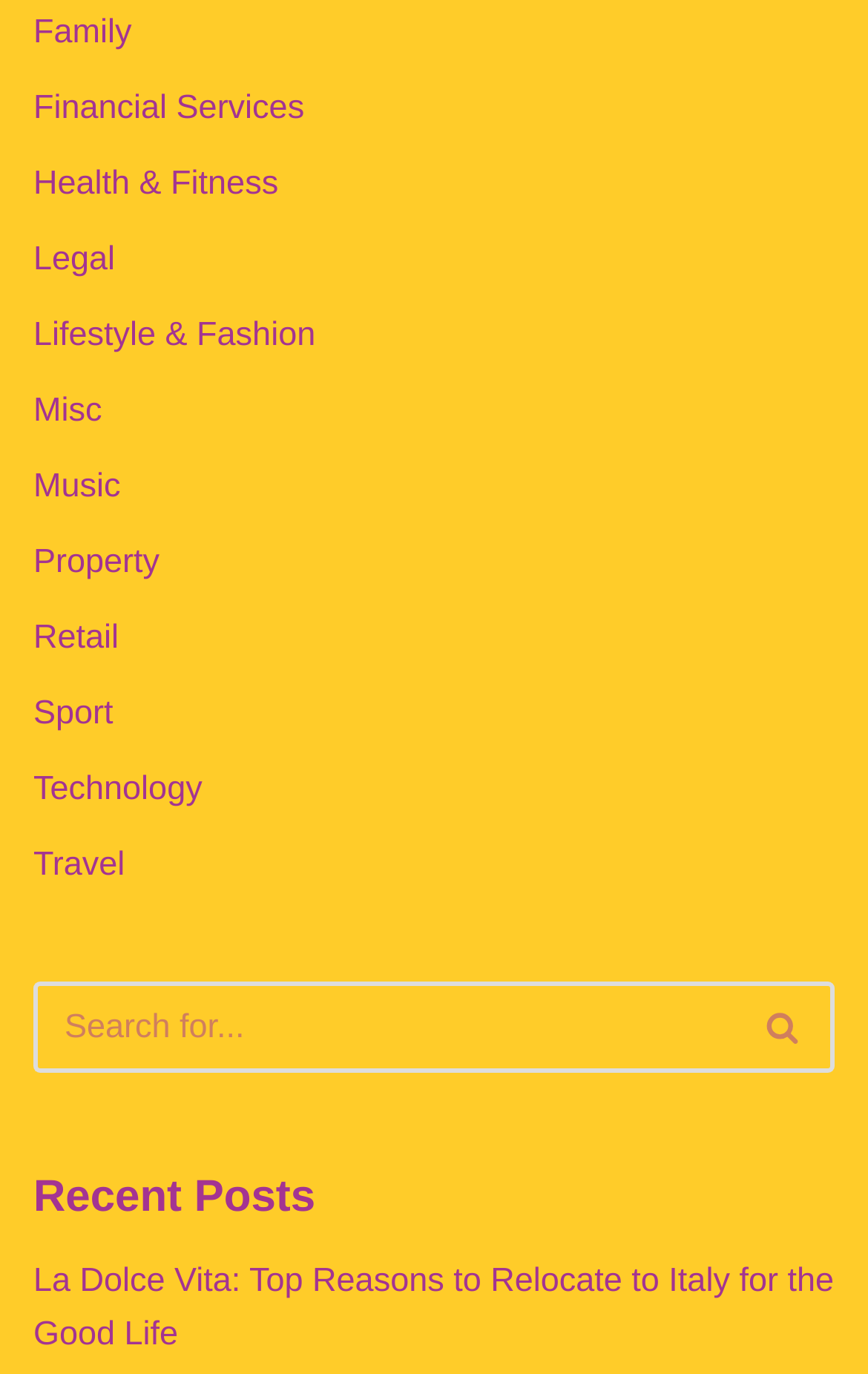Find the bounding box coordinates for the element that must be clicked to complete the instruction: "Click on Technology". The coordinates should be four float numbers between 0 and 1, indicated as [left, top, right, bottom].

[0.038, 0.561, 0.233, 0.588]